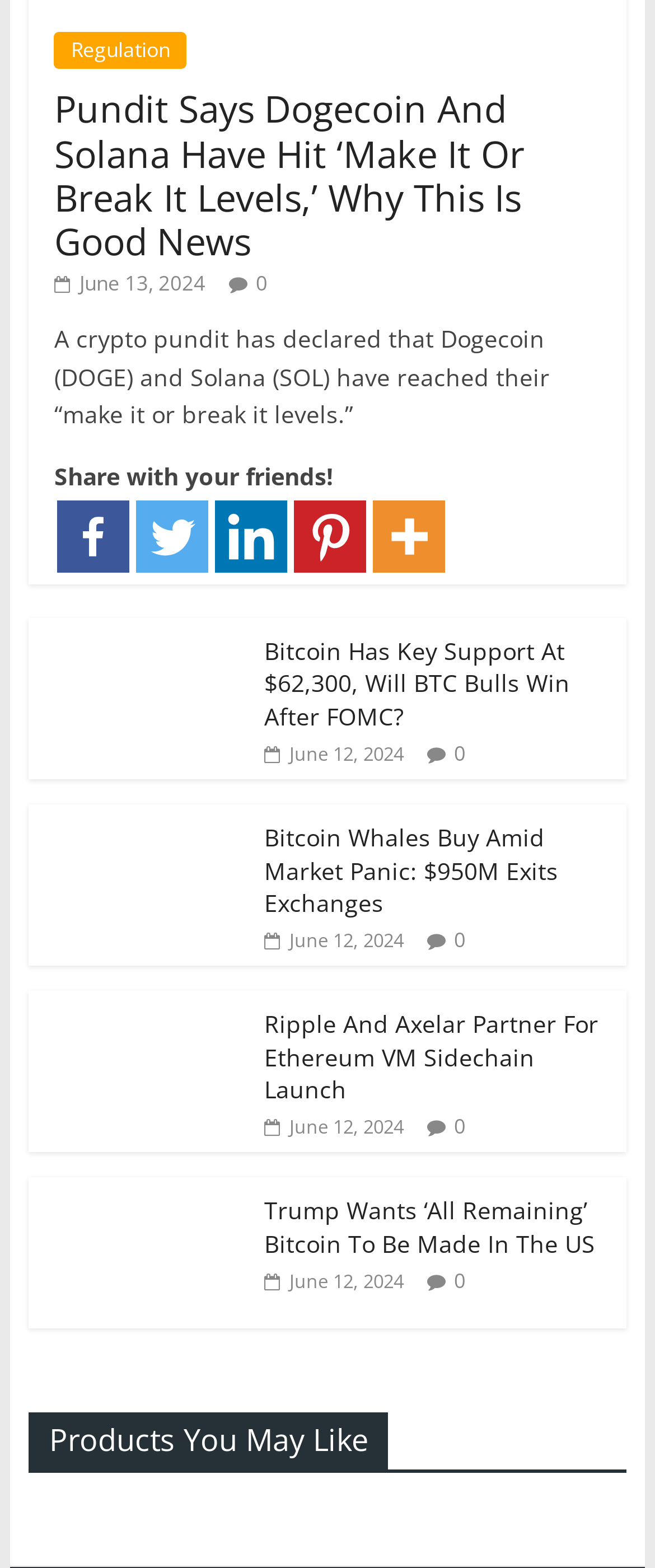Using the provided element description: "Search", determine the bounding box coordinates of the corresponding UI element in the screenshot.

None